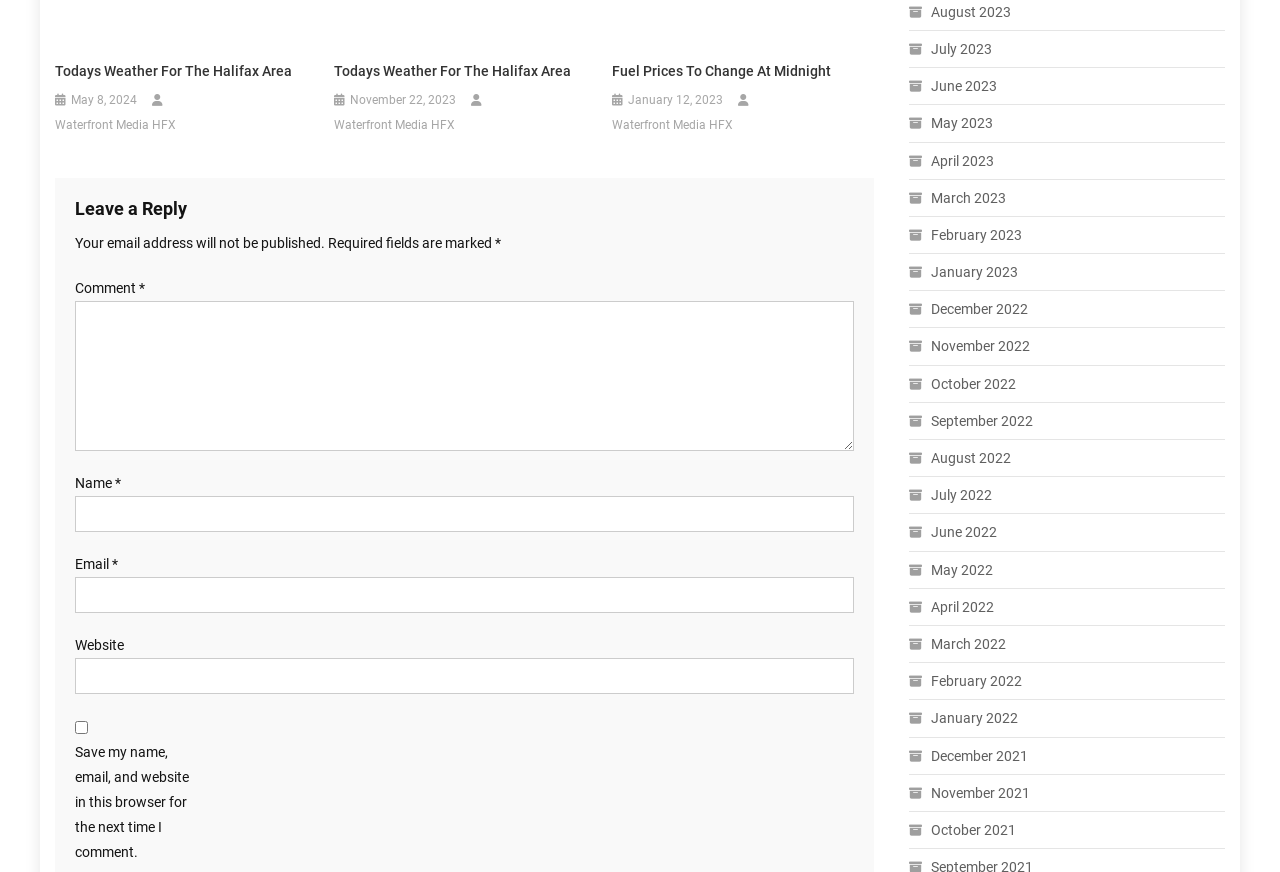Locate the bounding box coordinates of the element I should click to achieve the following instruction: "Leave a comment".

[0.059, 0.345, 0.667, 0.517]